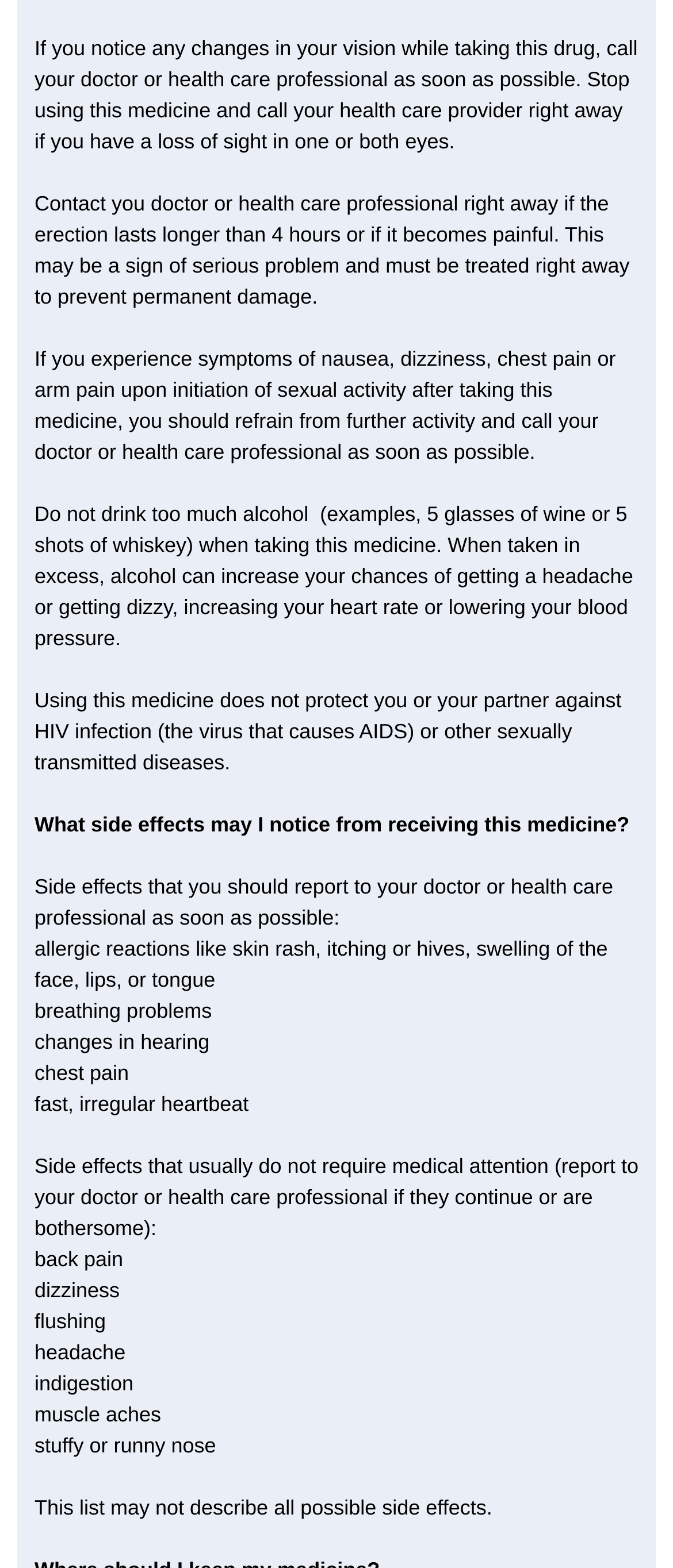What is the license number of Canadian Pharmacy Ltd.?
Please use the image to deliver a detailed and complete answer.

The StaticText element mentions that 'International license number 11510997 issued 17 aug 2023'.